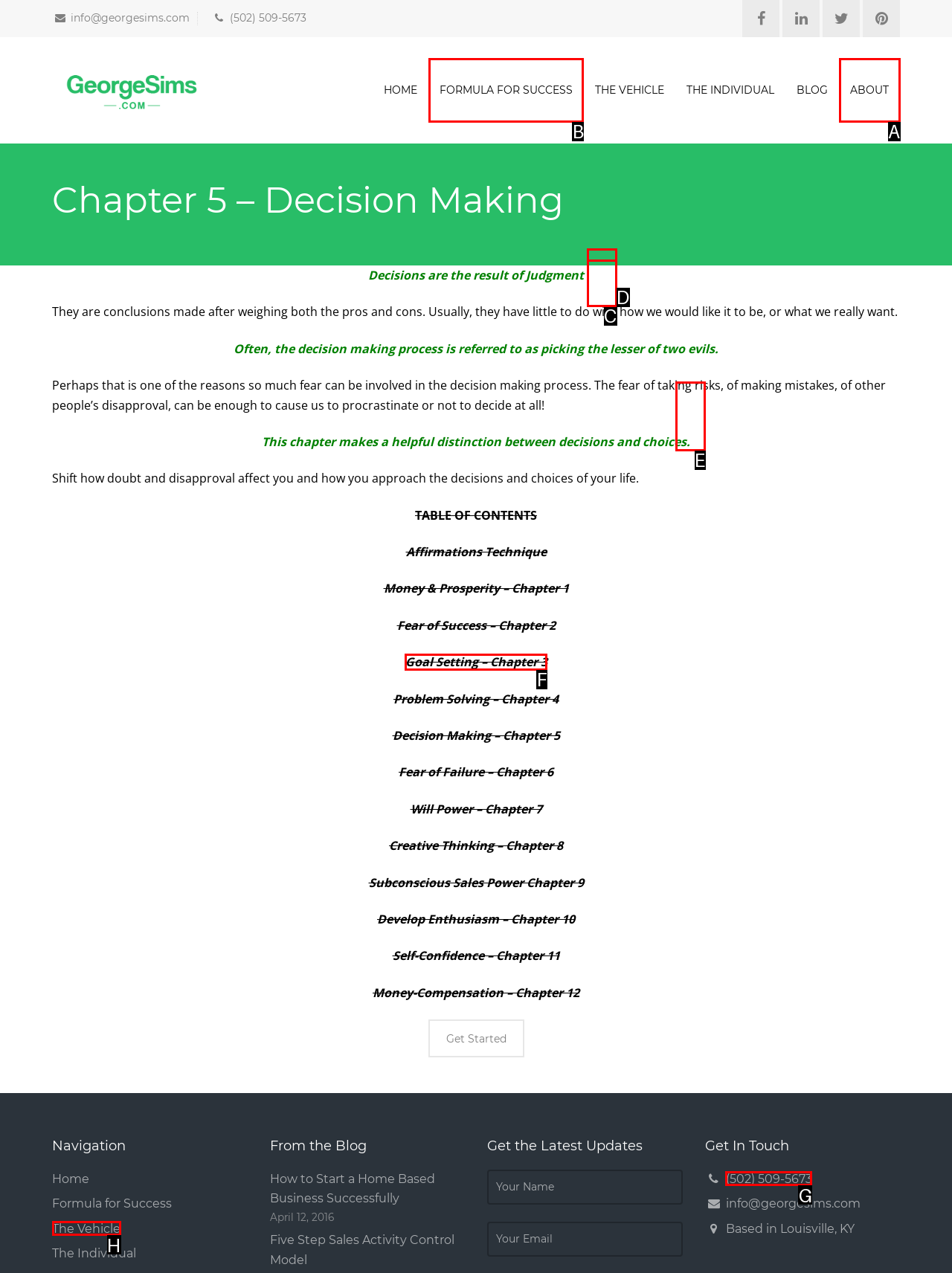Please identify the correct UI element to click for the task: Visit the 'FORMULA FOR SUCCESS' page Respond with the letter of the appropriate option.

B